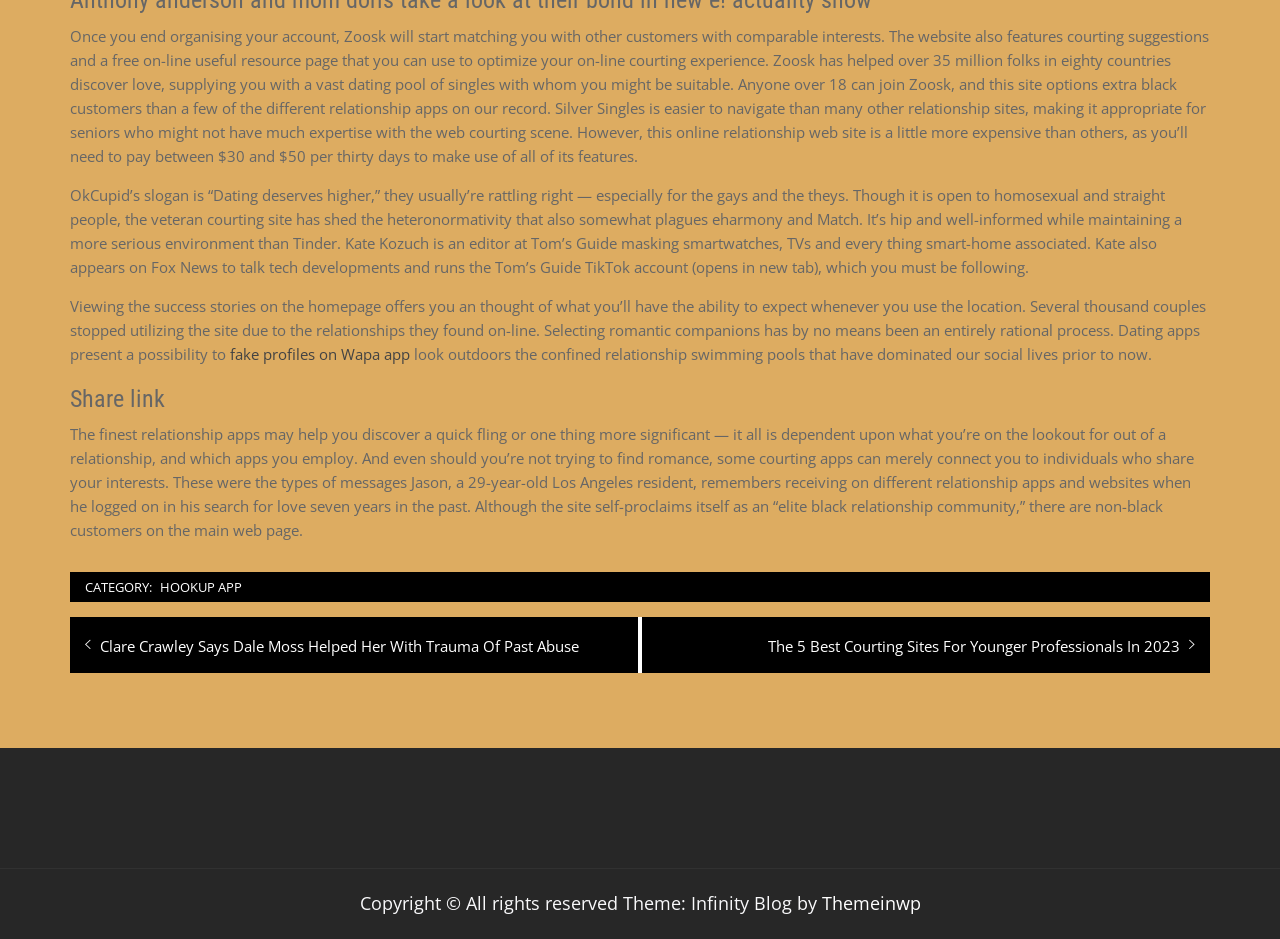What is the purpose of Zoosk?
Could you please answer the question thoroughly and with as much detail as possible?

Based on the text, Zoosk is a dating website that helps people find love by matching them with others who have similar interests. It has a large dating pool of singles from 80 countries, making it a suitable platform for people looking for online dating.